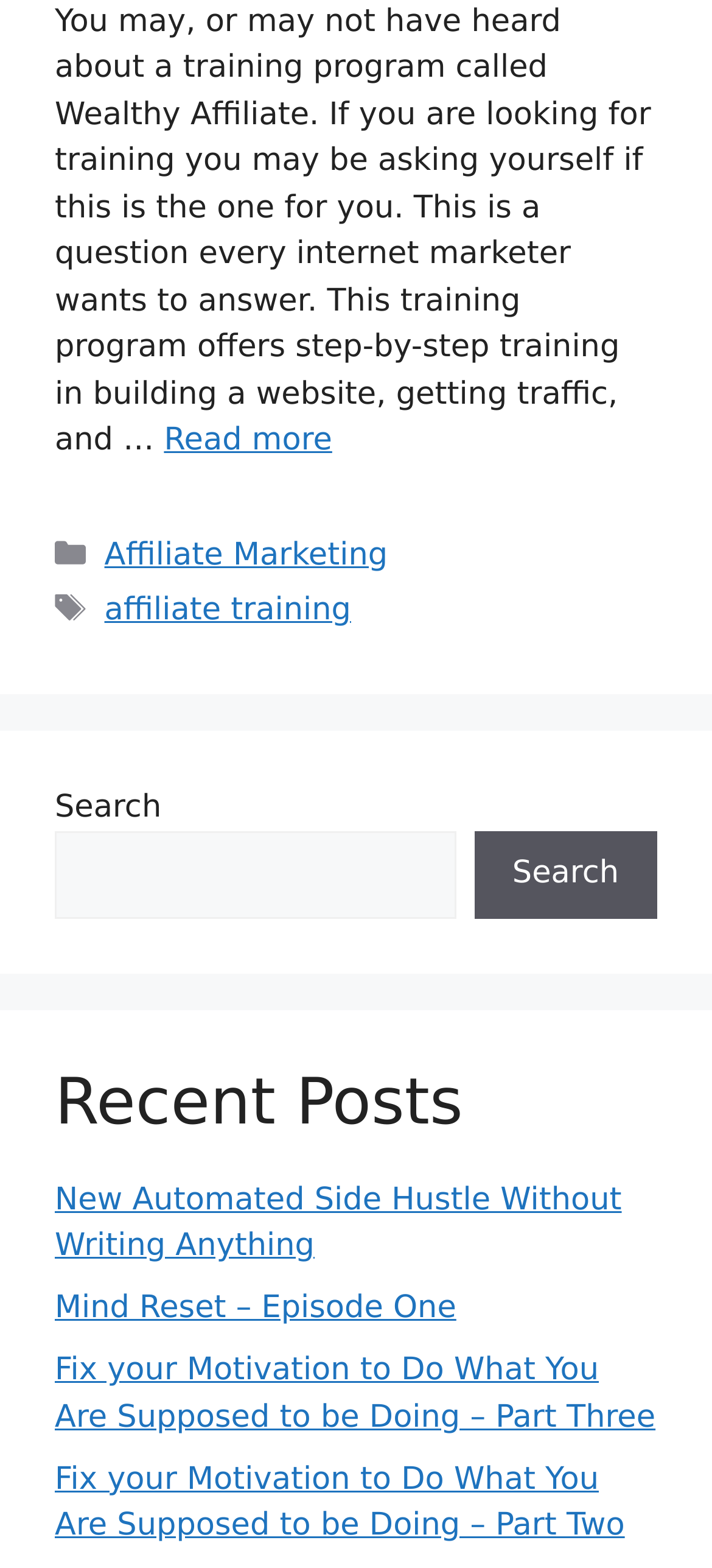What type of posts are listed under 'Recent Posts'?
Give a thorough and detailed response to the question.

The section labeled 'Recent Posts' lists several links with titles such as 'New Automated Side Hustle Without Writing Anything' and 'Mind Reset – Episode One'. These titles suggest that the posts are blog posts or articles related to online marketing and personal development.